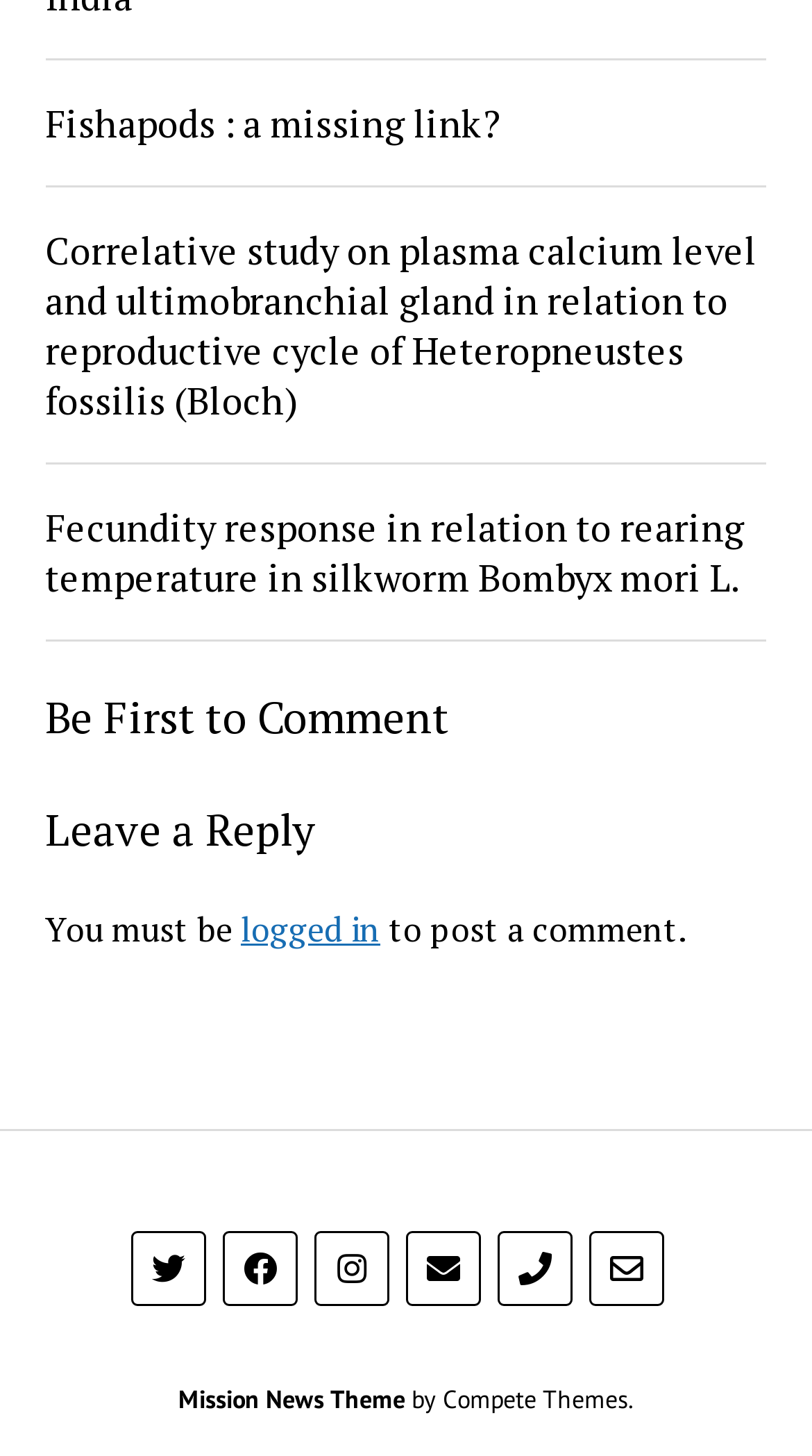Extract the bounding box coordinates for the UI element described as: "Mission News Theme".

[0.219, 0.95, 0.499, 0.972]